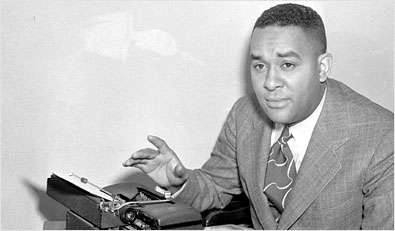What is the significance of September 5, 1908, in relation to Richard Wright?
Look at the screenshot and respond with a single word or phrase.

His birth anniversary